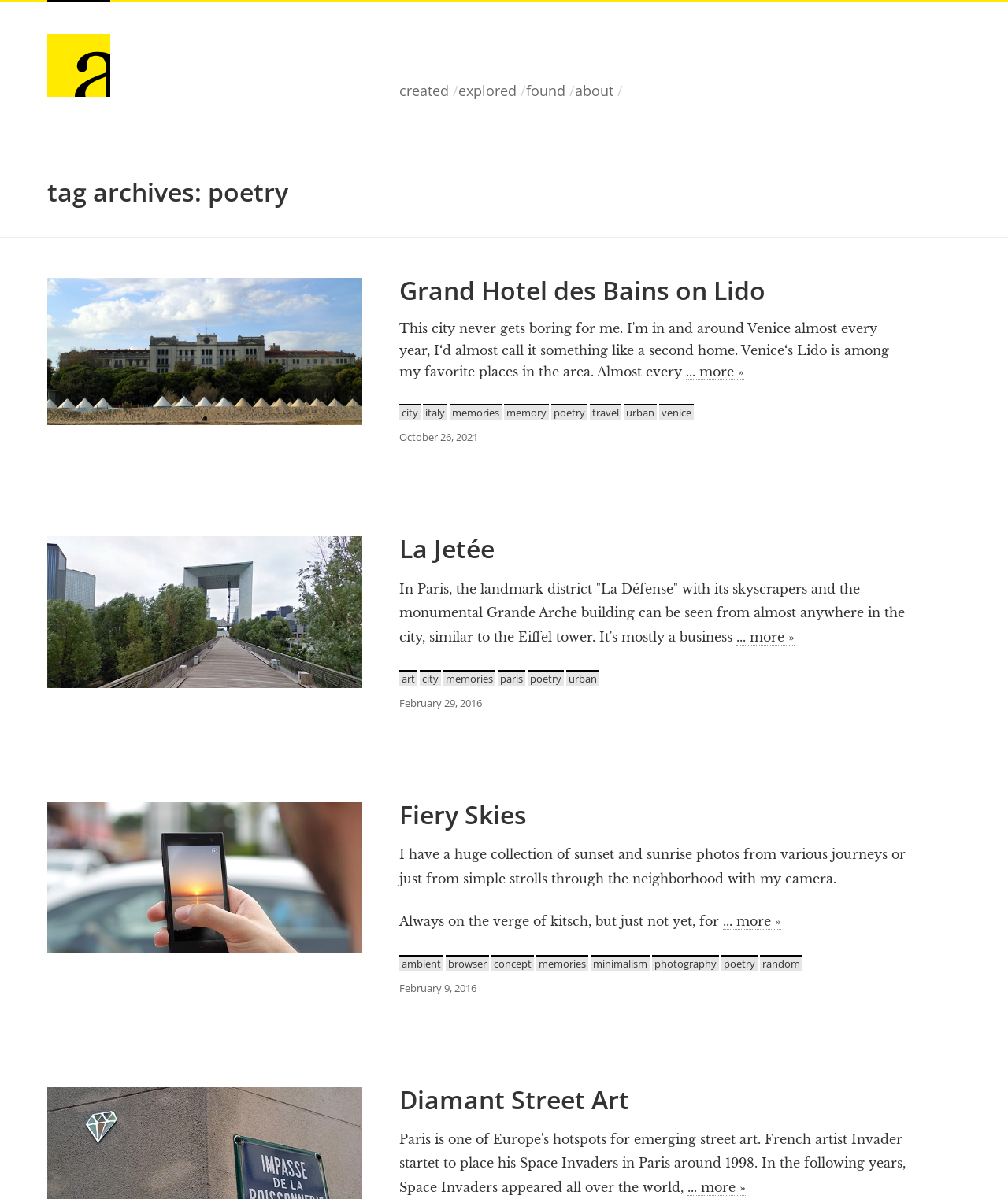What is the name of the website?
Can you offer a detailed and complete answer to this question?

The name of the website can be found in the heading element at the top of the page, which reads 'augmatic - thoughts, moments & worlds'.